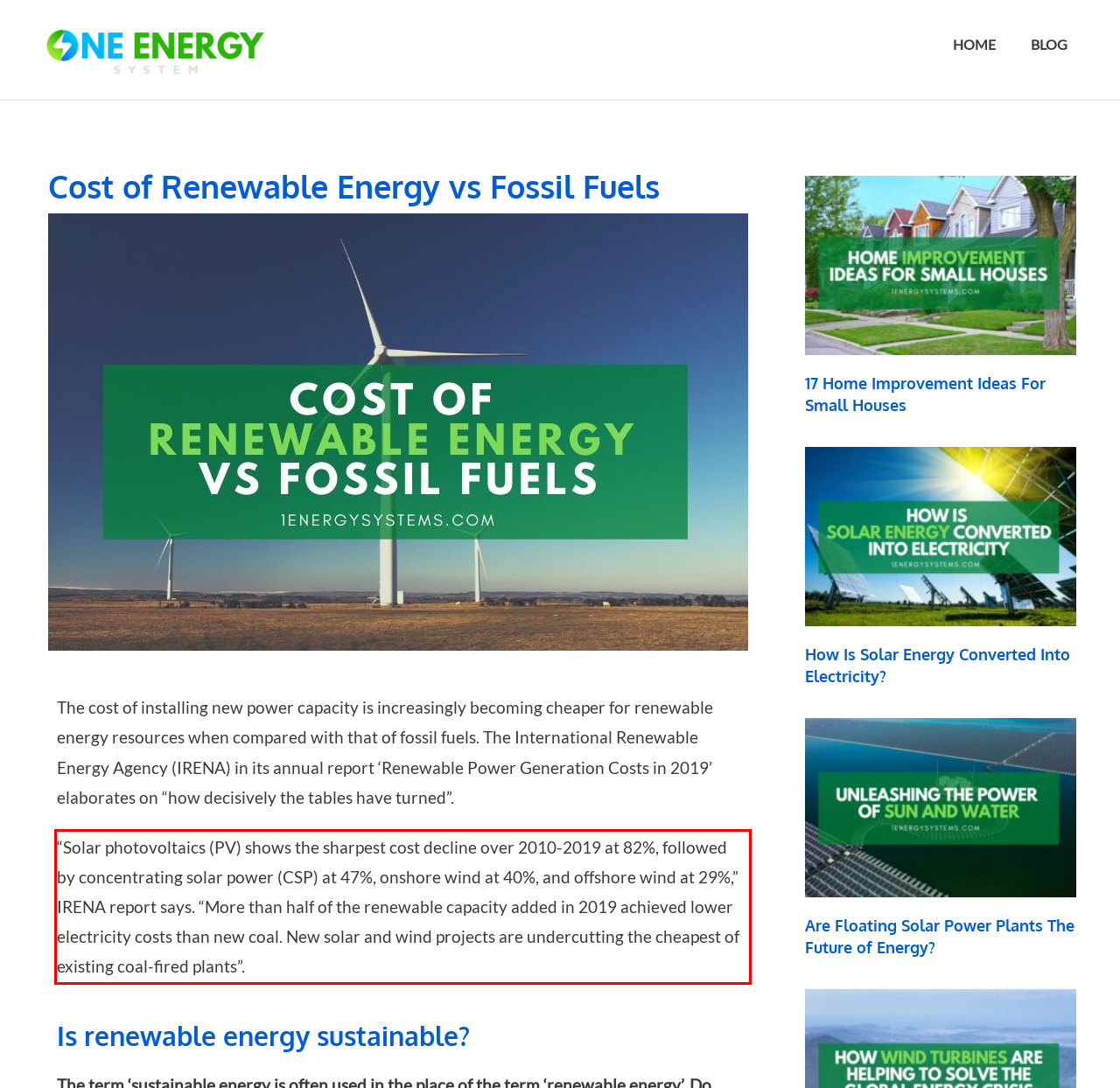Please take the screenshot of the webpage, find the red bounding box, and generate the text content that is within this red bounding box.

“Solar photovoltaics (PV) shows the sharpest cost decline over 2010-2019 at 82%, followed by concentrating solar power (CSP) at 47%, onshore wind at 40%, and offshore wind at 29%,” IRENA report says. “More than half of the renewable capacity added in 2019 achieved lower electricity costs than new coal. New solar and wind projects are undercutting the cheapest of existing coal-fired plants”.